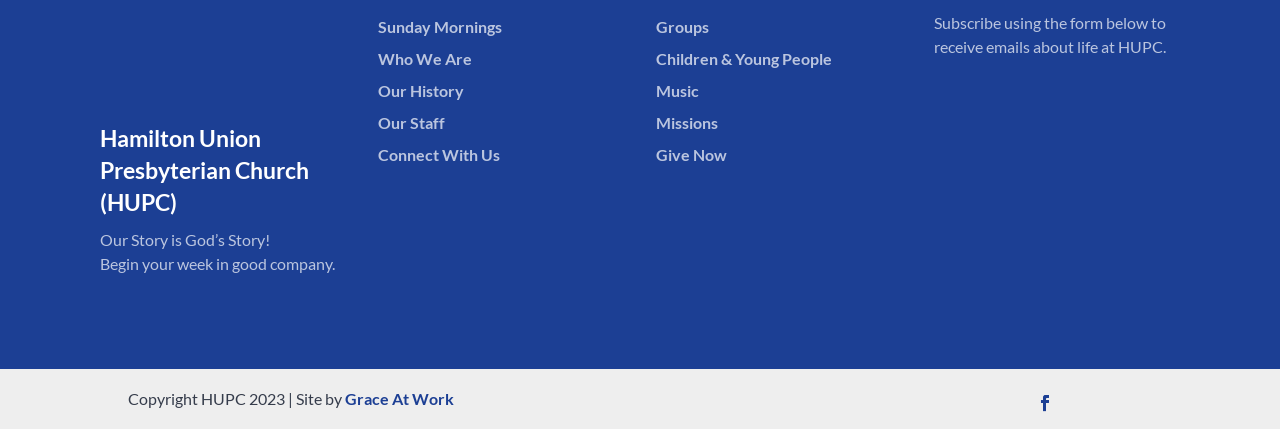How many links are there in the left column?
Using the visual information, respond with a single word or phrase.

6